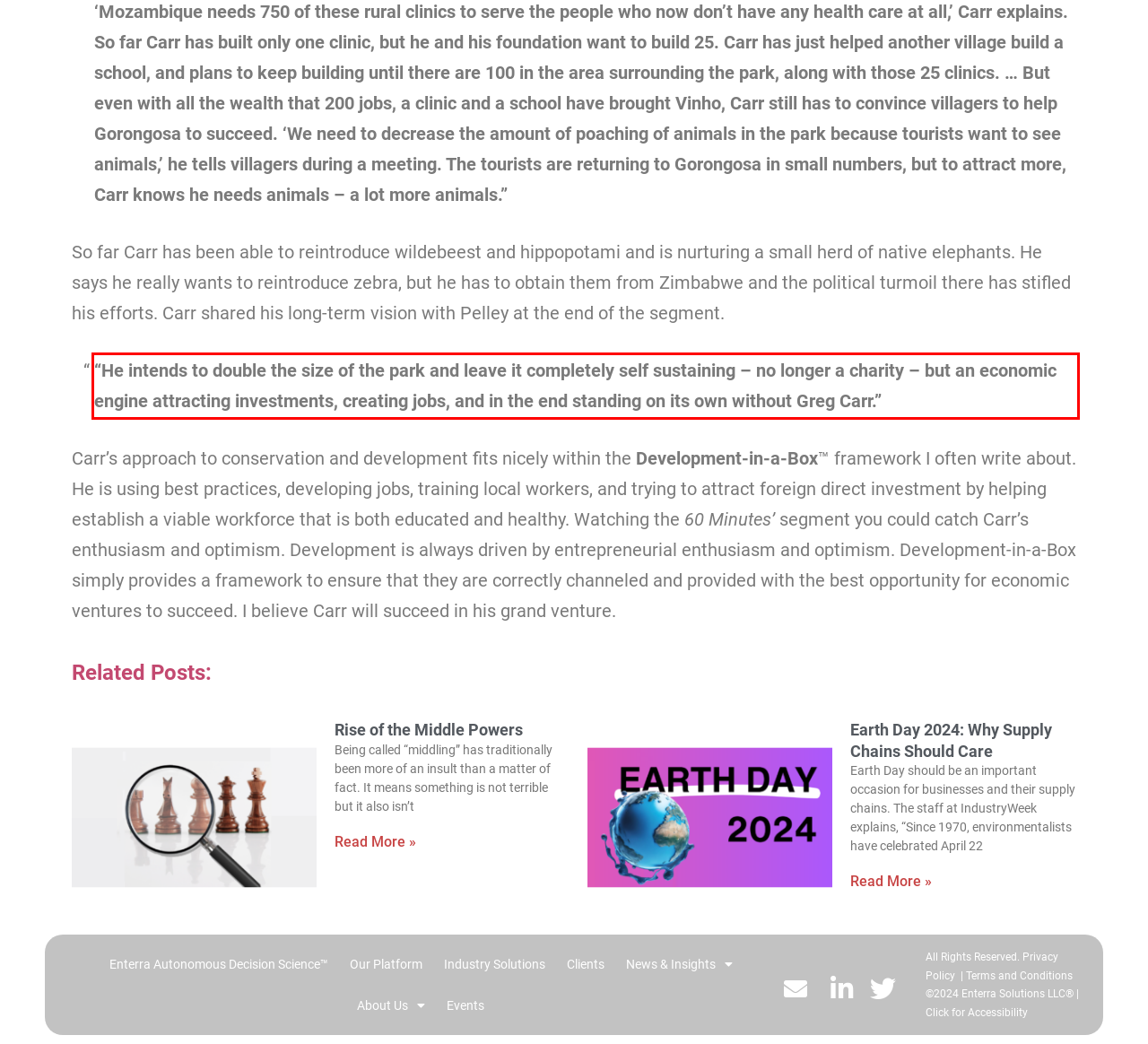You are provided with a webpage screenshot that includes a red rectangle bounding box. Extract the text content from within the bounding box using OCR.

“He intends to double the size of the park and leave it completely self sustaining – no longer a charity – but an economic engine attracting investments, creating jobs, and in the end standing on its own without Greg Carr.”